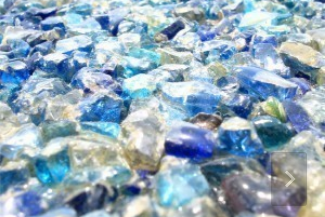Give a concise answer of one word or phrase to the question: 
What is the sense evoked by the arrangement of gemstones?

Luxury and elegance